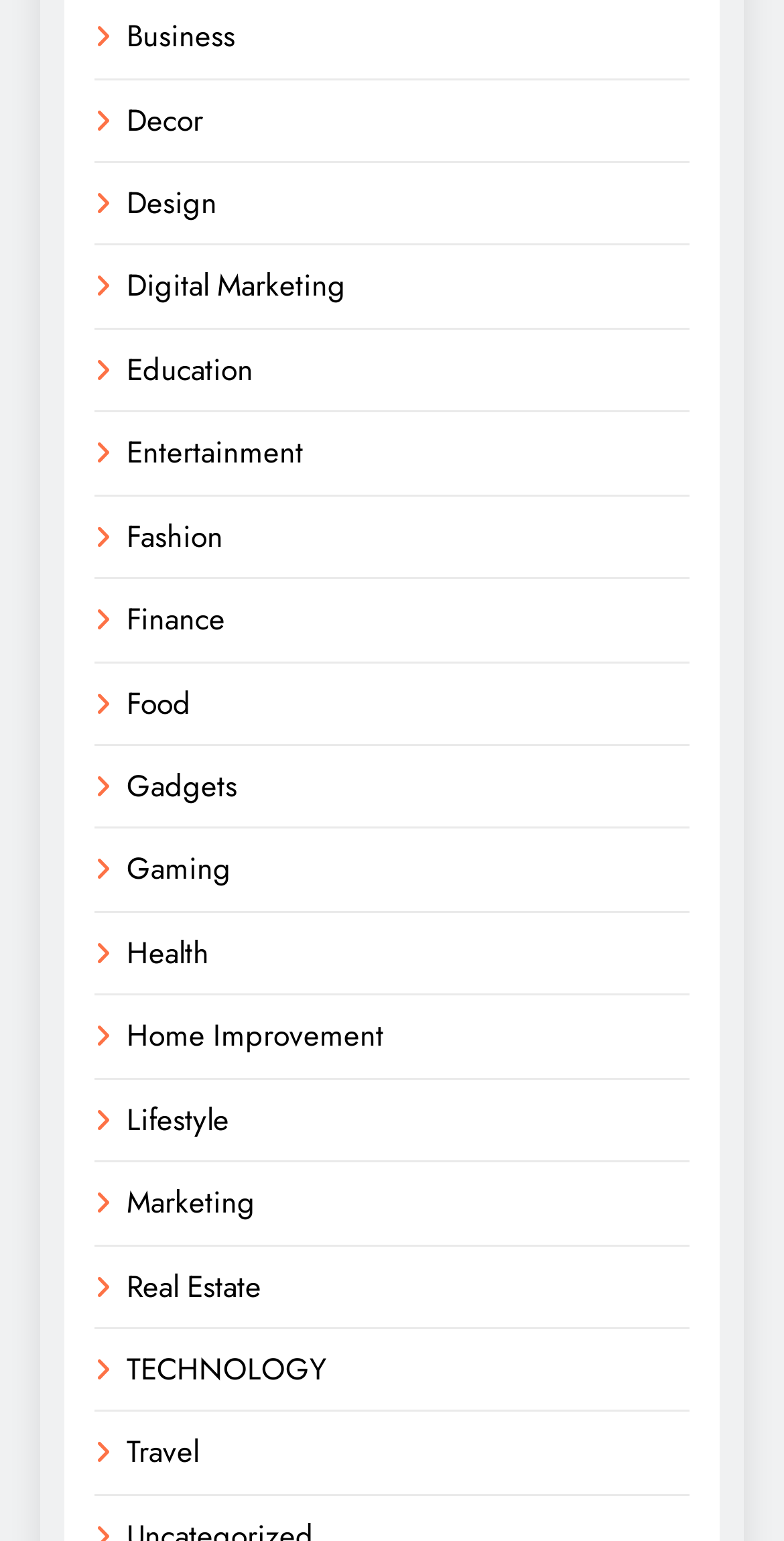Please indicate the bounding box coordinates of the element's region to be clicked to achieve the instruction: "View Entertainment". Provide the coordinates as four float numbers between 0 and 1, i.e., [left, top, right, bottom].

[0.162, 0.28, 0.387, 0.308]